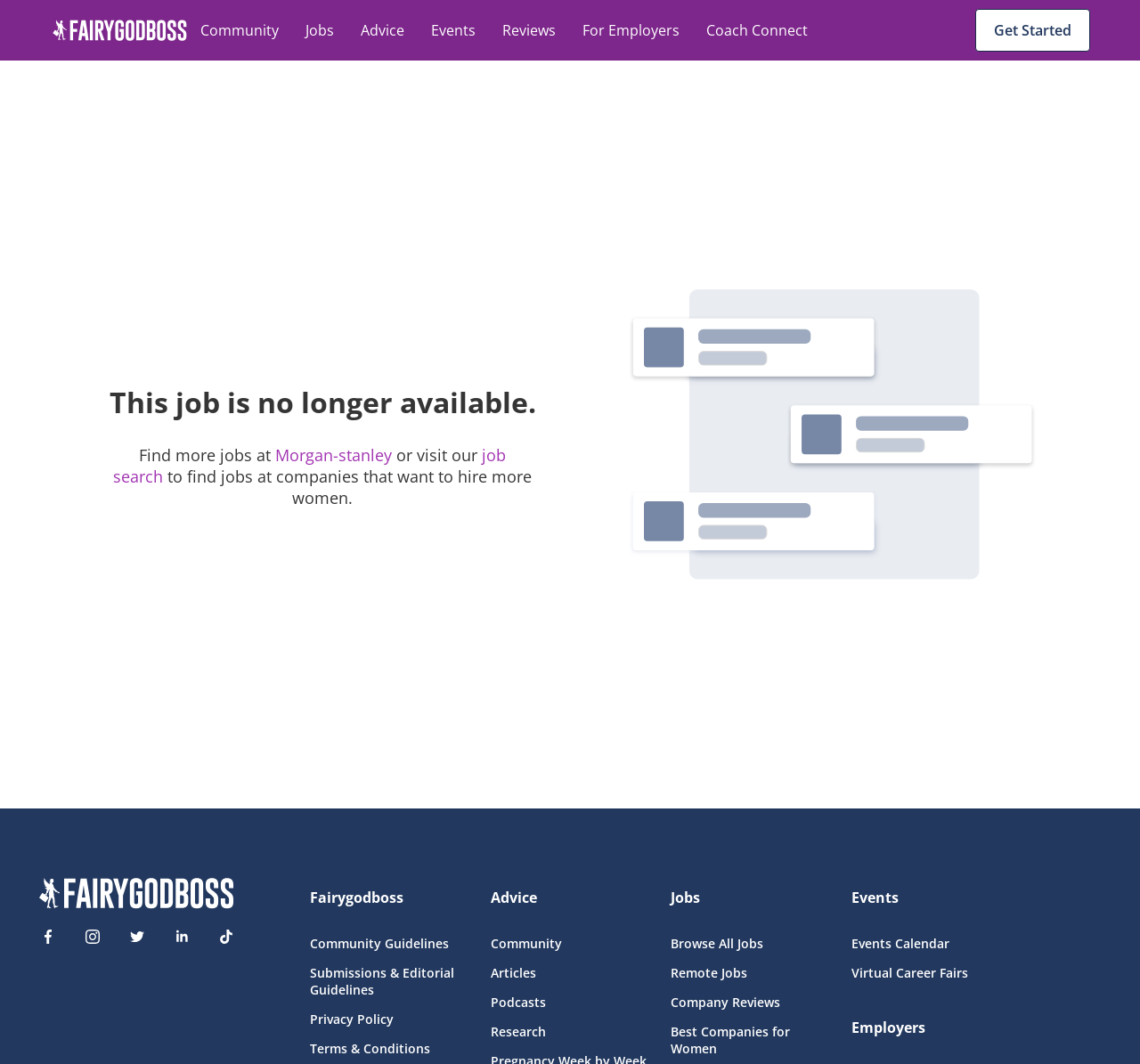Please find the bounding box coordinates of the element's region to be clicked to carry out this instruction: "Visit the 'Community' page".

[0.175, 0.018, 0.244, 0.039]